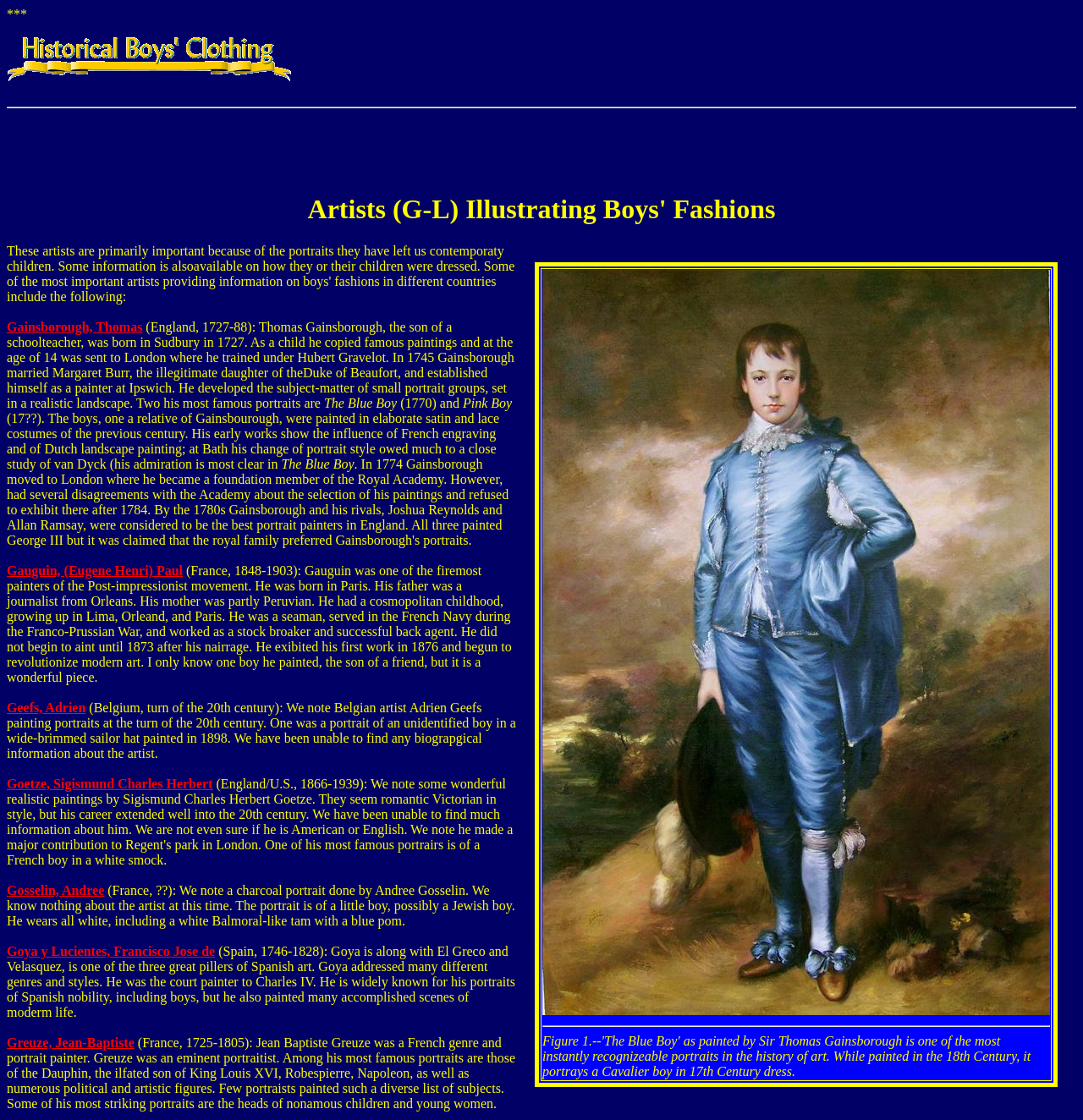What is the name of the painting by Gainsborough? Observe the screenshot and provide a one-word or short phrase answer.

The Blue Boy